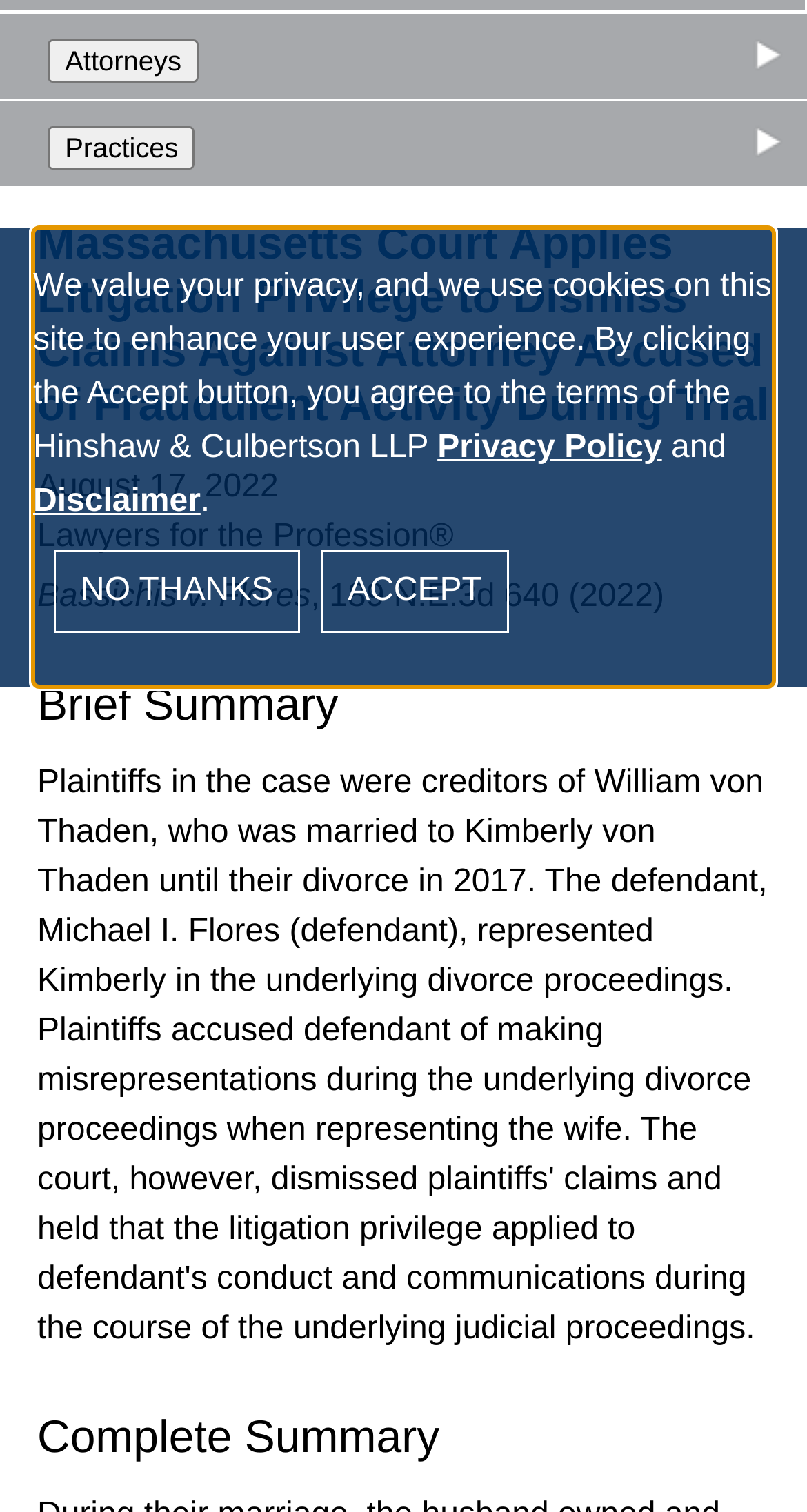Identify the bounding box coordinates of the HTML element based on this description: "Attorneys".

[0.06, 0.026, 0.245, 0.055]